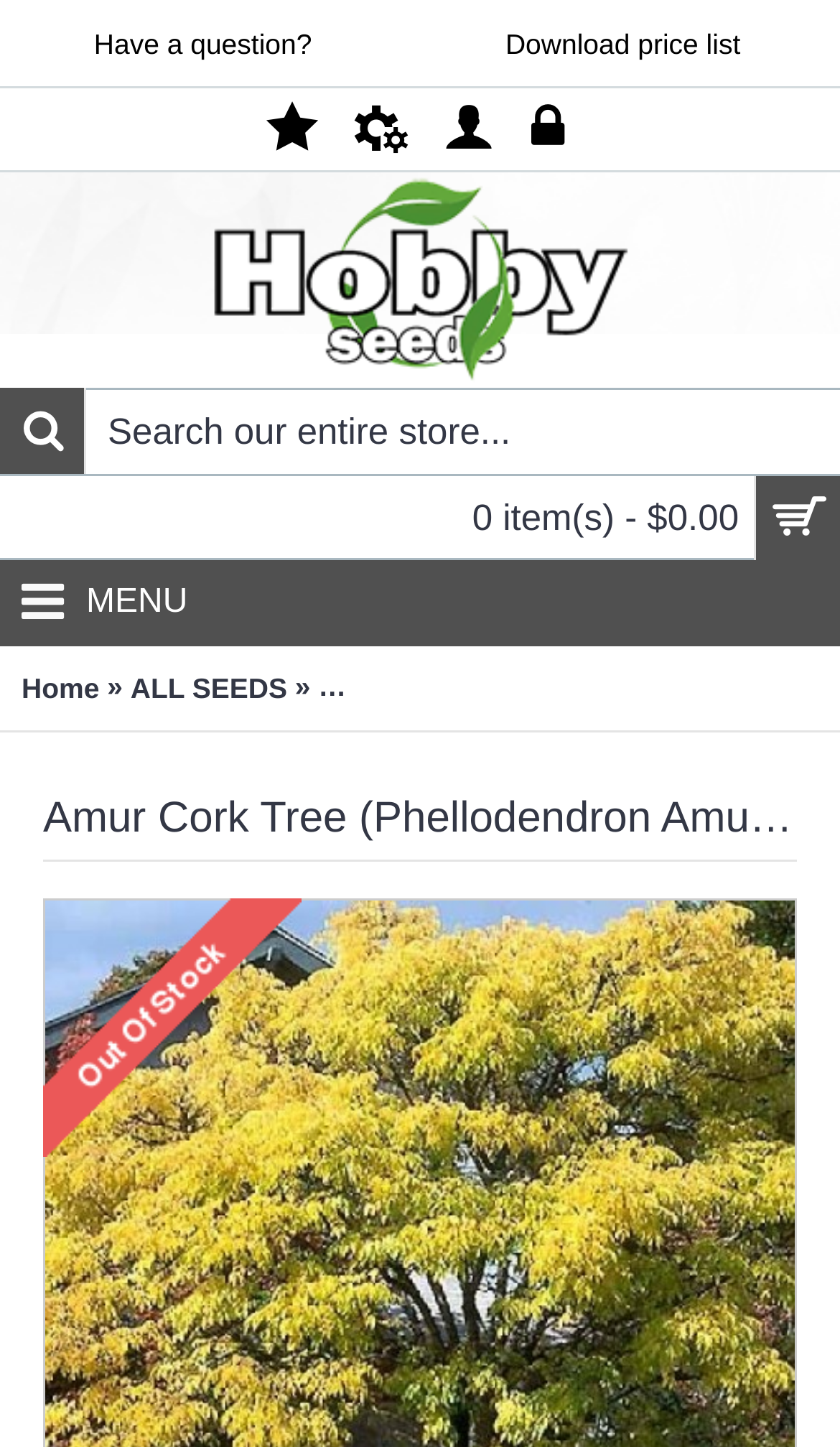What is the purpose of the textbox?
Give a detailed and exhaustive answer to the question.

I found the answer by looking at the textbox with the placeholder text 'Search our entire store...', which suggests that its purpose is to allow users to search the online store.